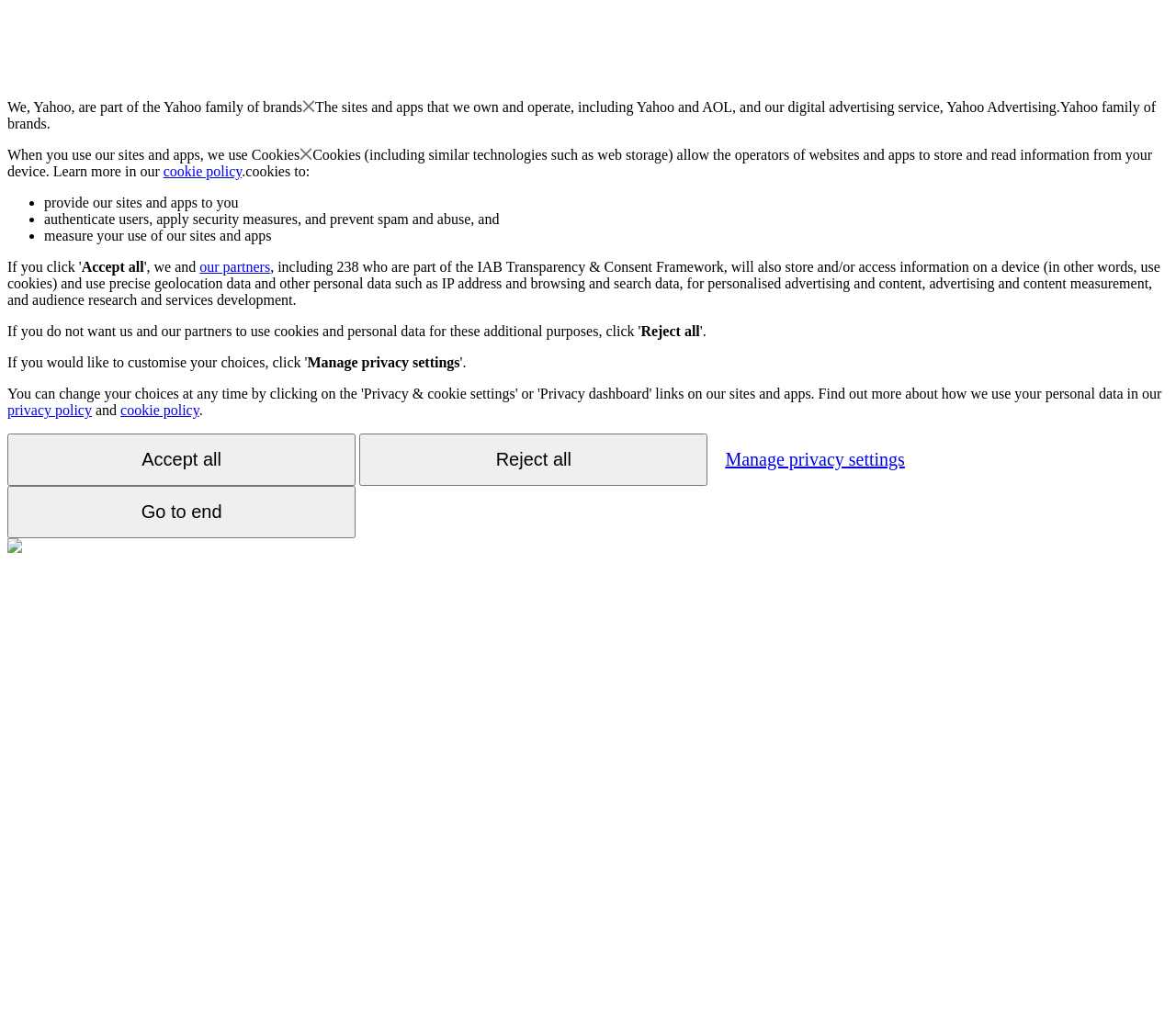Provide a brief response to the question below using a single word or phrase: 
What is Yahoo part of?

Yahoo family of brands